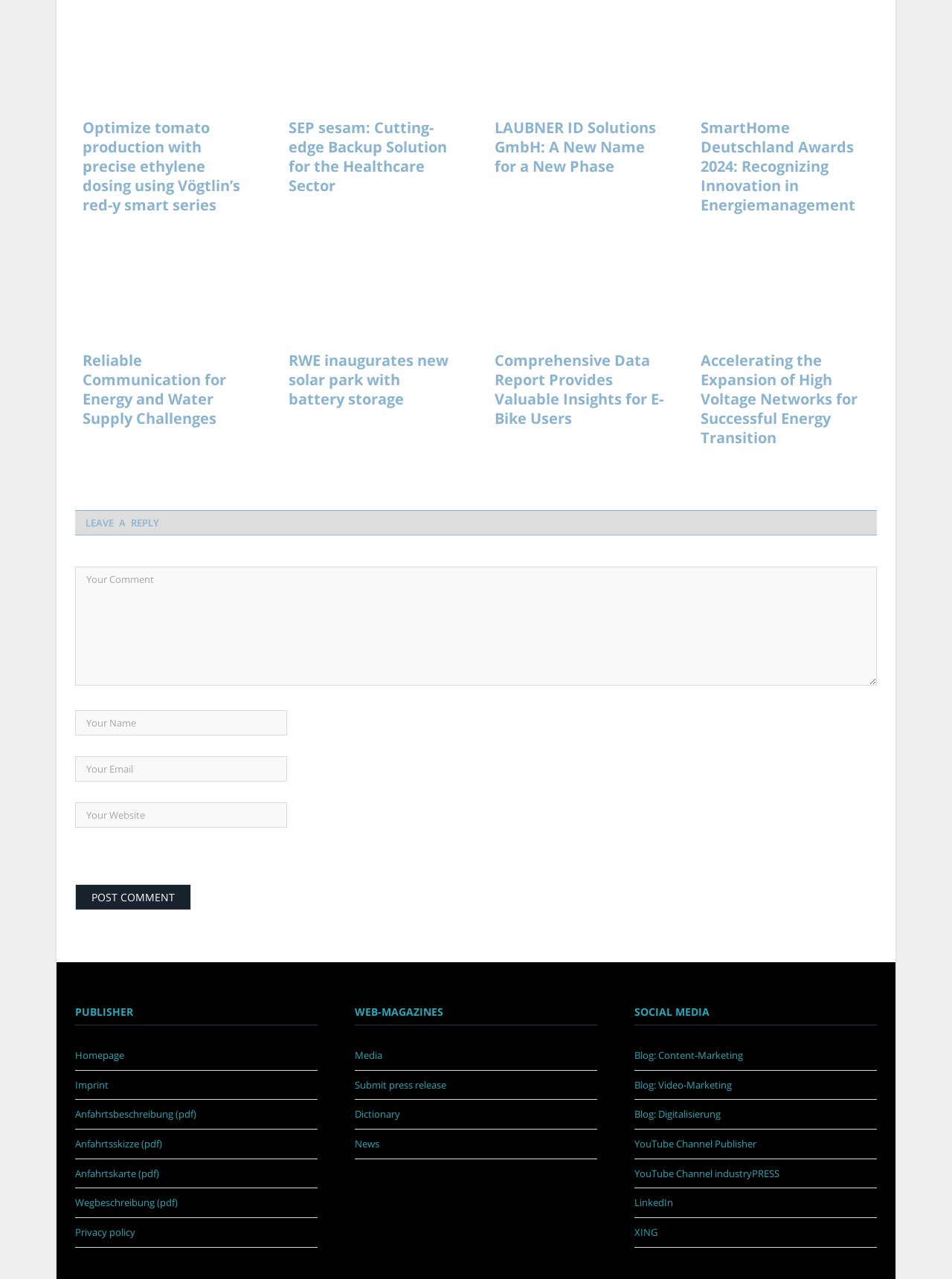Please identify the bounding box coordinates of the element's region that needs to be clicked to fulfill the following instruction: "Check the publisher". The bounding box coordinates should consist of four float numbers between 0 and 1, i.e., [left, top, right, bottom].

[0.079, 0.781, 0.334, 0.802]